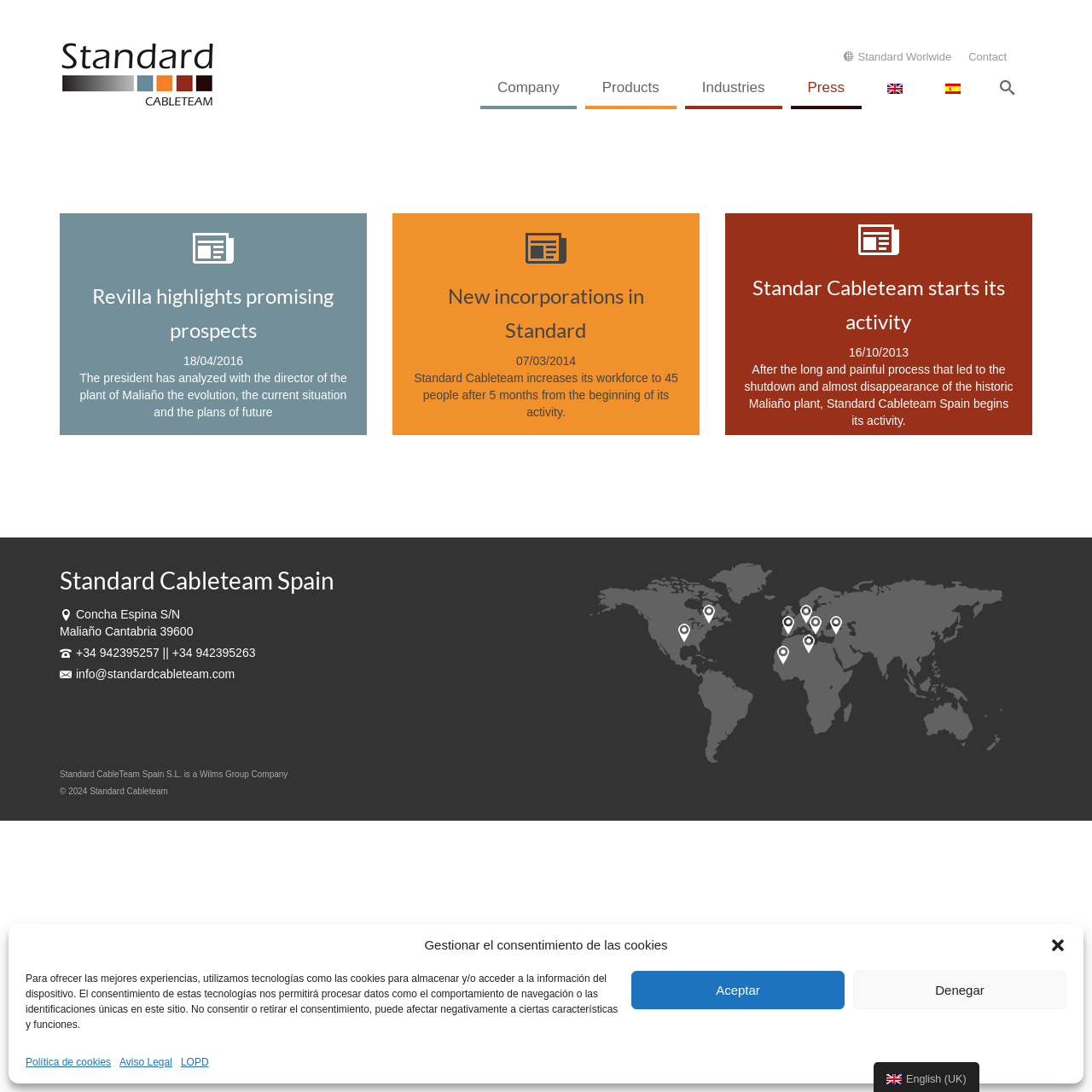Show me the bounding box coordinates of the clickable region to achieve the task as per the instruction: "Switch to English (UK) language".

[0.8, 0.973, 0.897, 1.0]